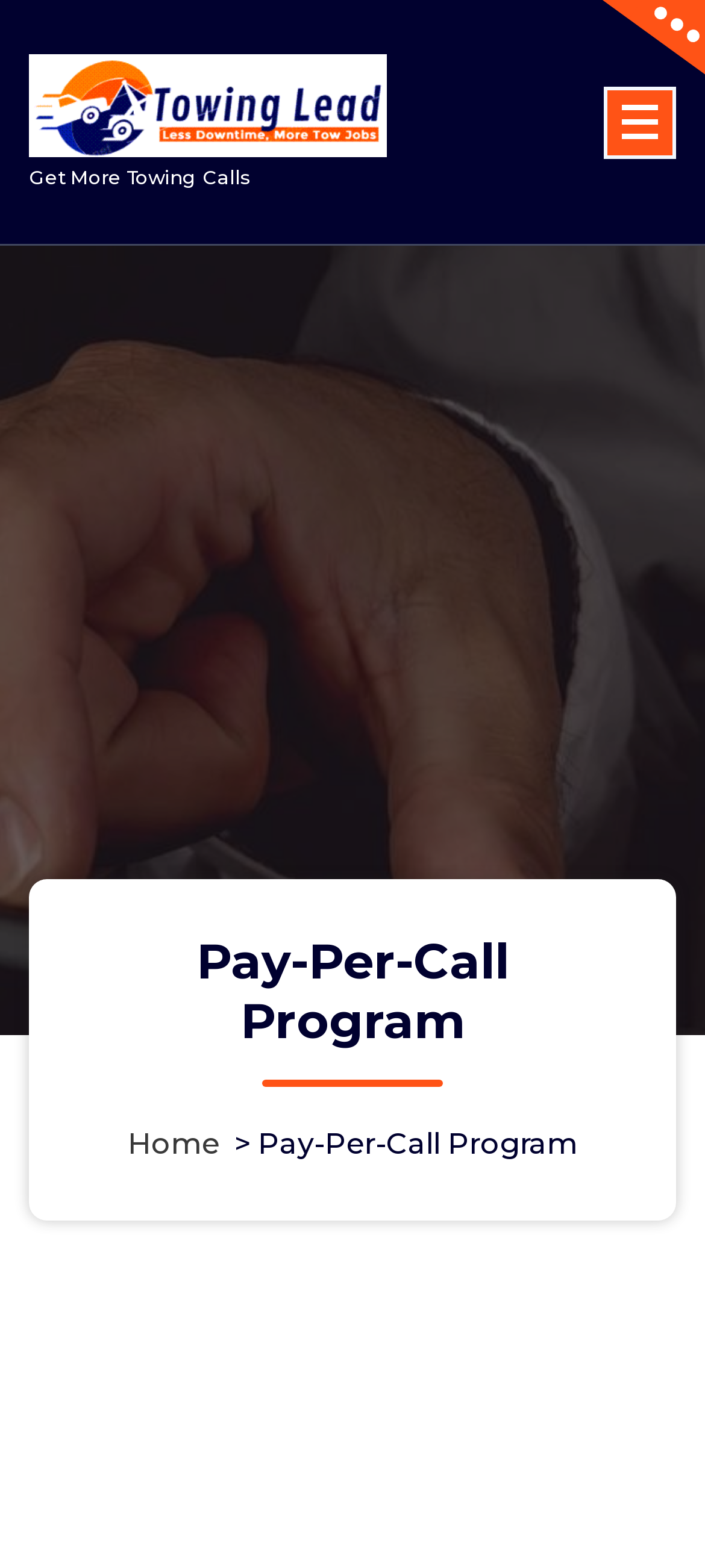Determine the bounding box of the UI element mentioned here: "parent_node: Get More Towing Calls". The coordinates must be in the format [left, top, right, bottom] with values ranging from 0 to 1.

[0.041, 0.034, 0.549, 0.101]